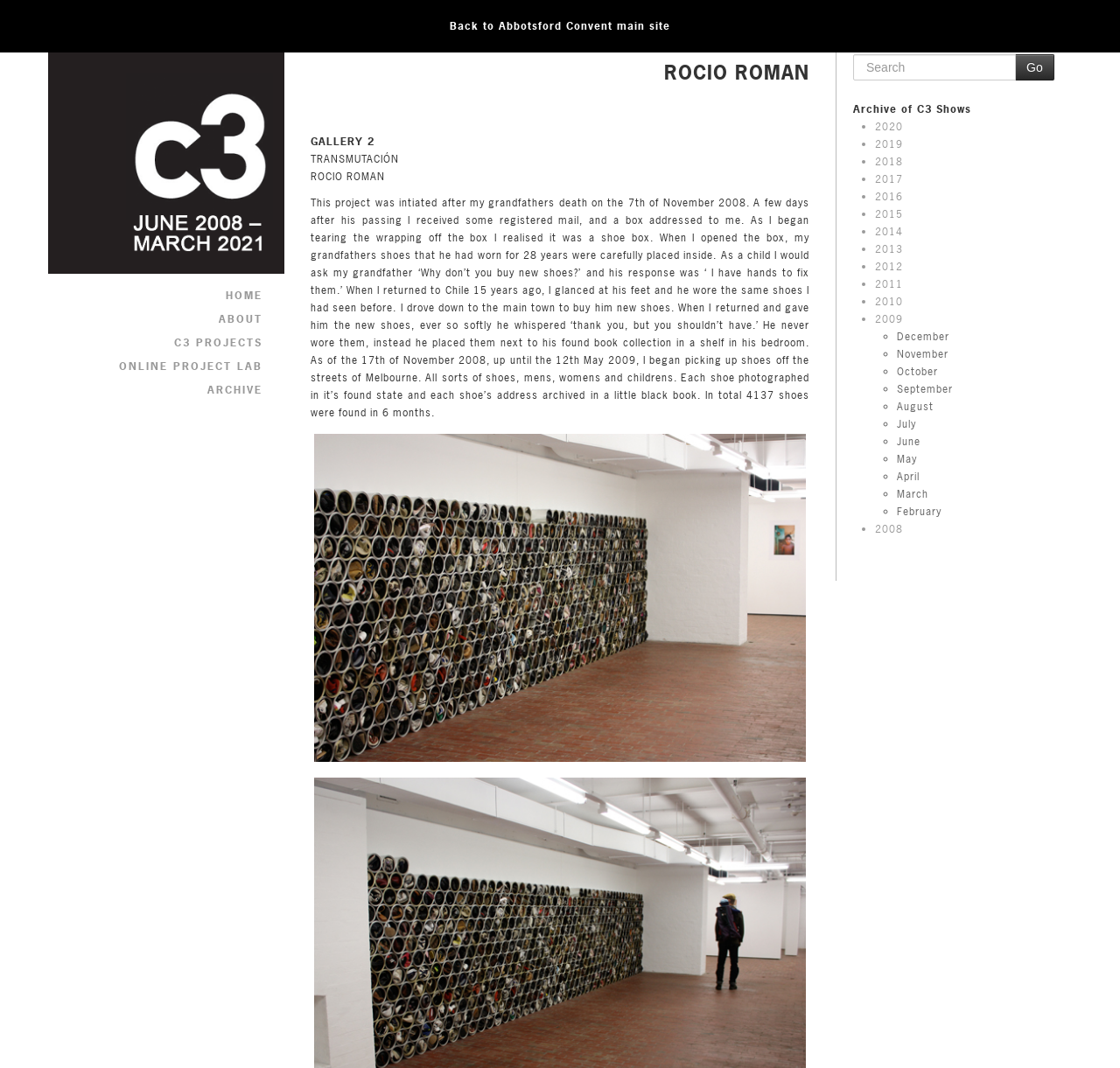Locate the bounding box coordinates of the UI element described by: "c3 Projects". The bounding box coordinates should consist of four float numbers between 0 and 1, i.e., [left, top, right, bottom].

[0.155, 0.314, 0.234, 0.328]